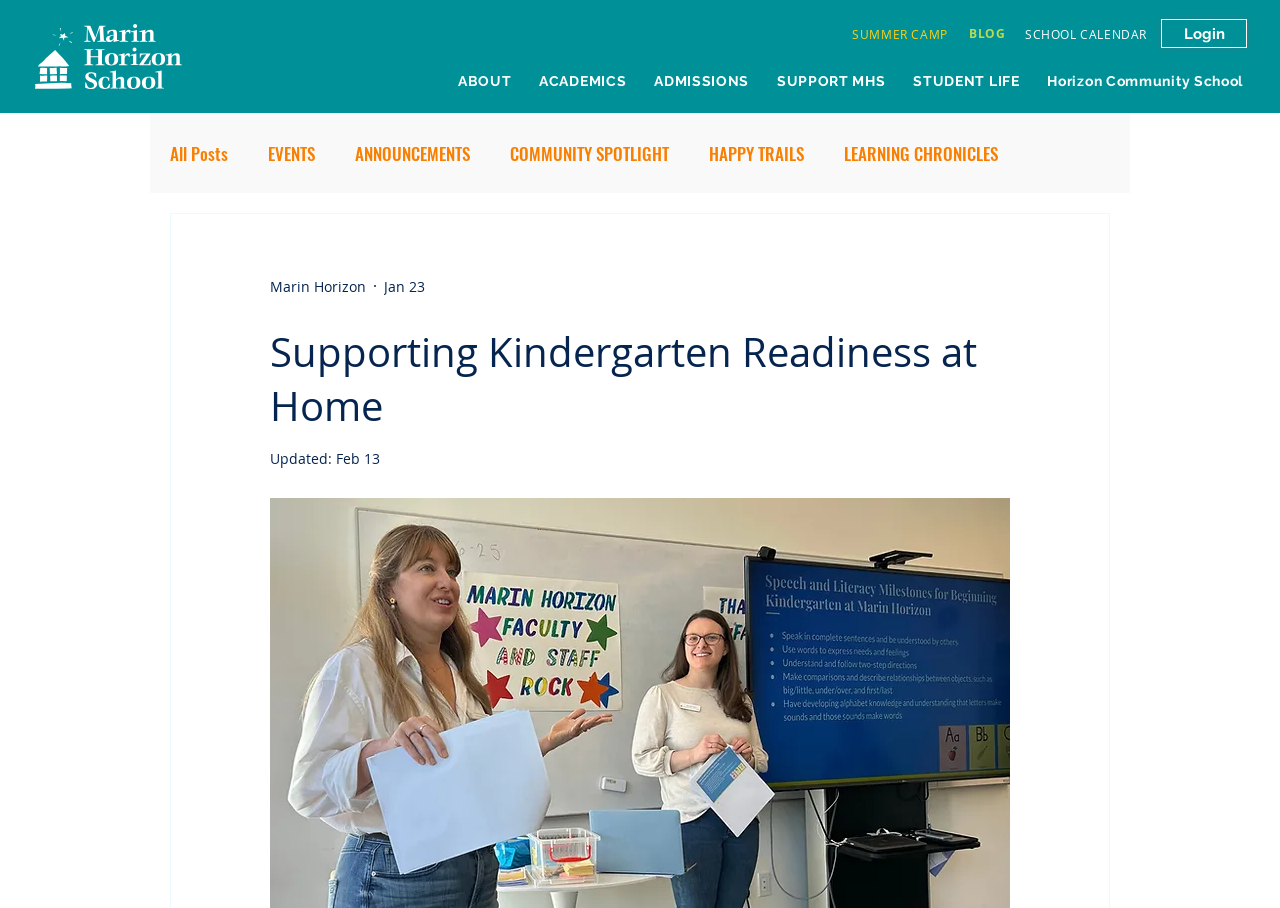What is the title of the blog post?
Refer to the image and give a detailed answer to the query.

I found the heading element with ID 621, which contains the text 'Supporting Kindergarten Readiness at Home', indicating that it is the title of the blog post.